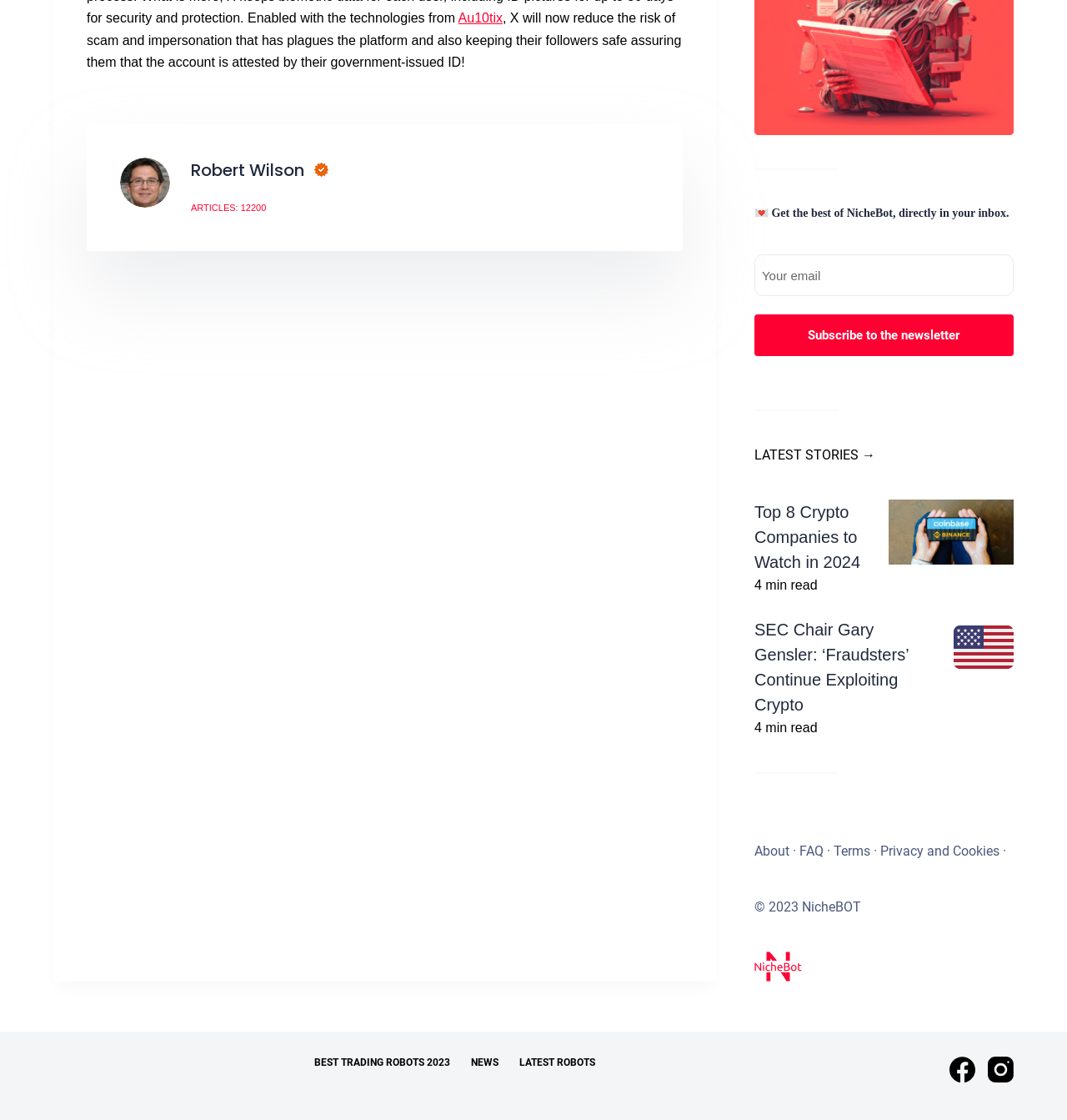Bounding box coordinates are specified in the format (top-left x, top-left y, bottom-right x, bottom-right y). All values are floating point numbers bounded between 0 and 1. Please provide the bounding box coordinate of the region this sentence describes: LATEST ROBOTS

[0.477, 0.943, 0.568, 0.955]